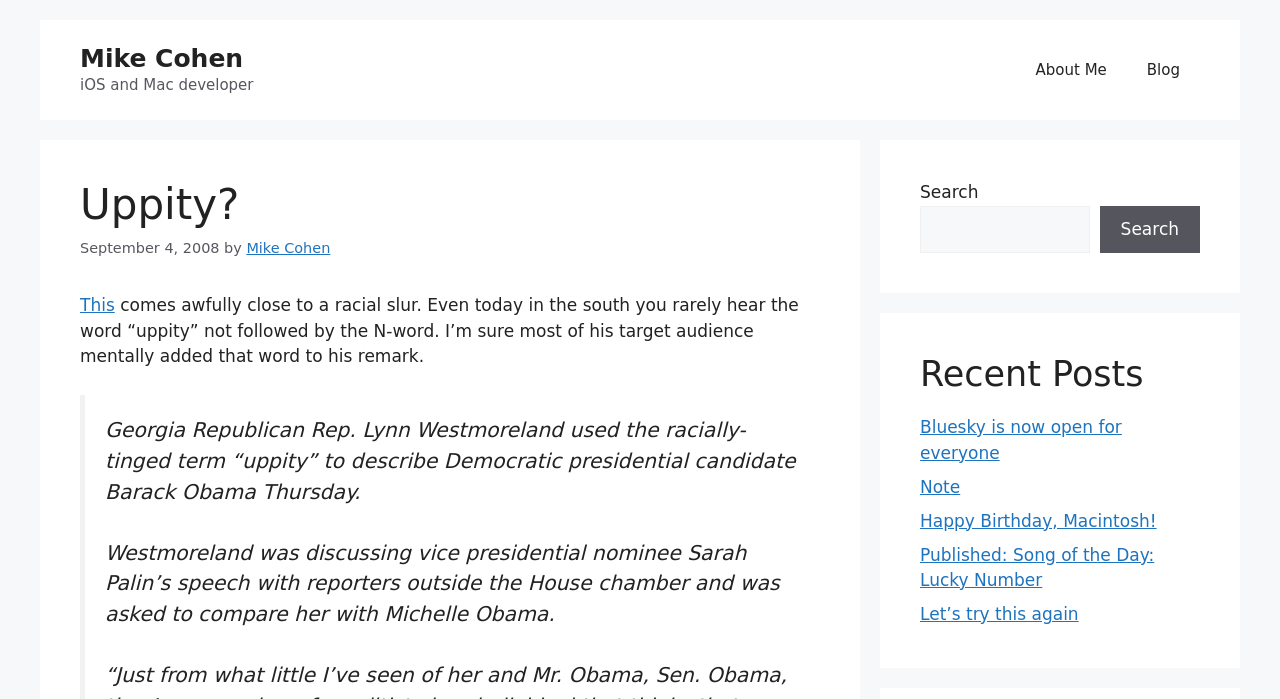Please specify the bounding box coordinates of the area that should be clicked to accomplish the following instruction: "search for something". The coordinates should consist of four float numbers between 0 and 1, i.e., [left, top, right, bottom].

[0.719, 0.294, 0.851, 0.362]